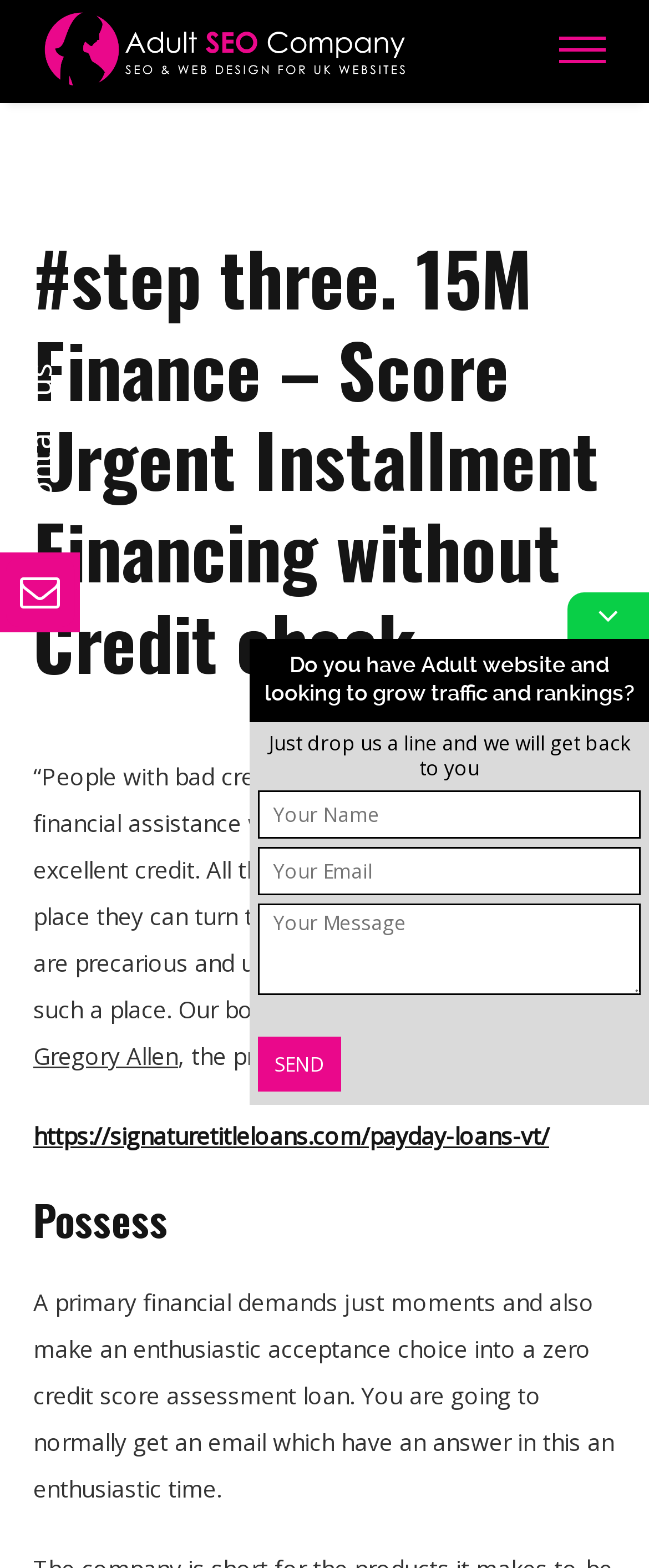Locate the bounding box coordinates of the region to be clicked to comply with the following instruction: "Click the 'Adult SEO Company UK' link". The coordinates must be four float numbers between 0 and 1, in the form [left, top, right, bottom].

[0.051, 0.021, 0.664, 0.041]